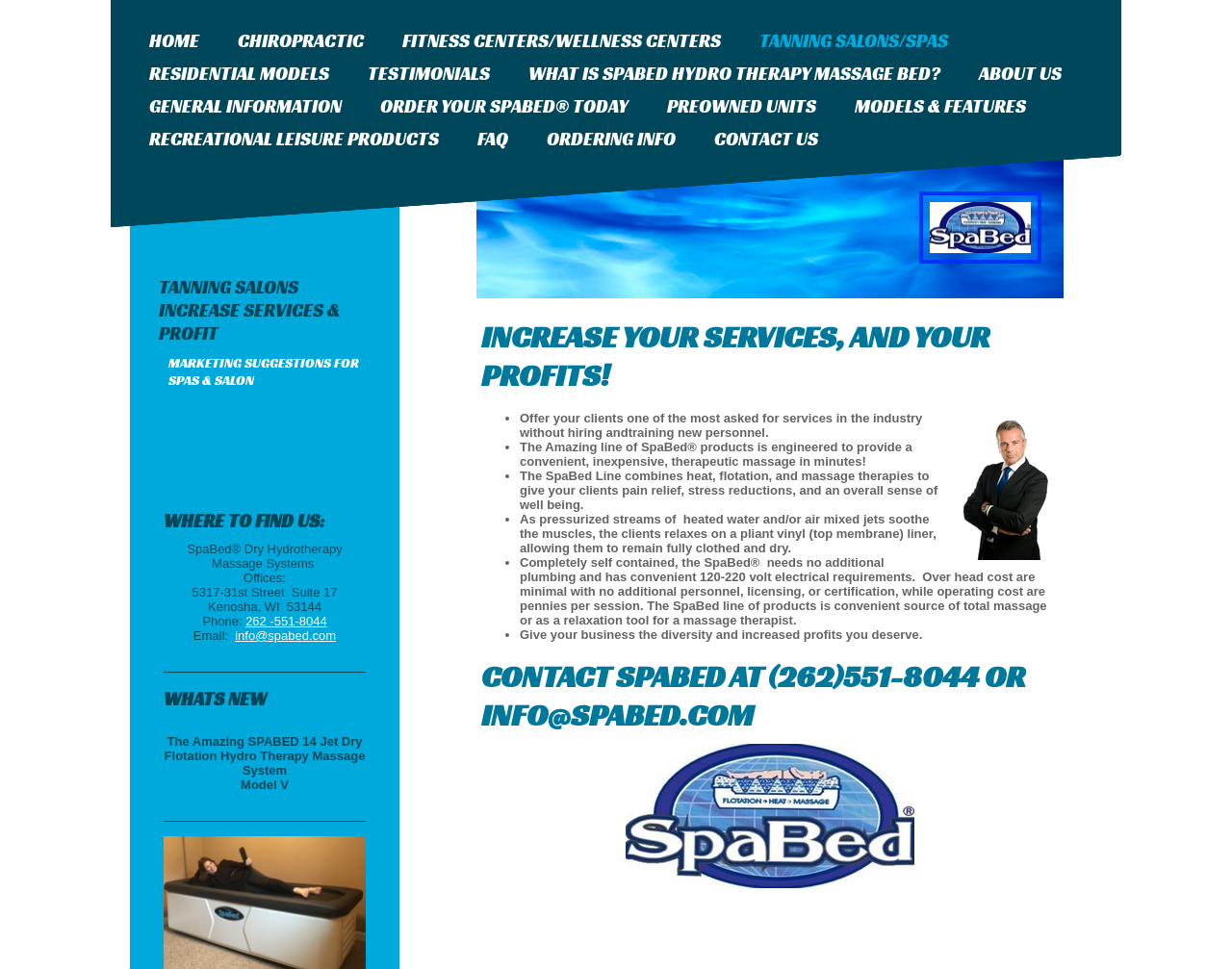Reply to the question with a single word or phrase:
What is the purpose of the SpaBed Line?

Provide therapeutic massage